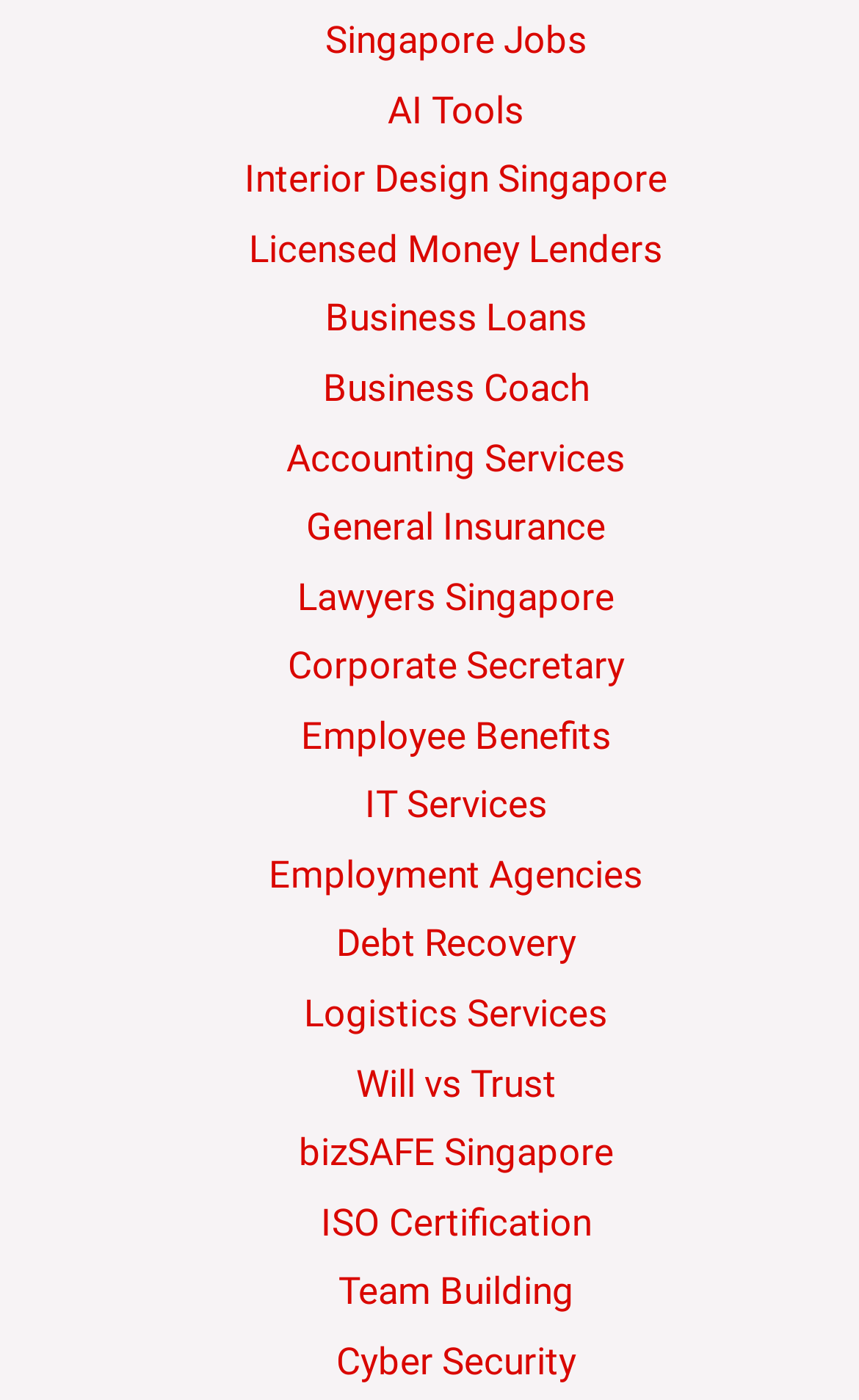Please locate the bounding box coordinates of the region I need to click to follow this instruction: "Explore AI Tools".

[0.451, 0.062, 0.61, 0.094]